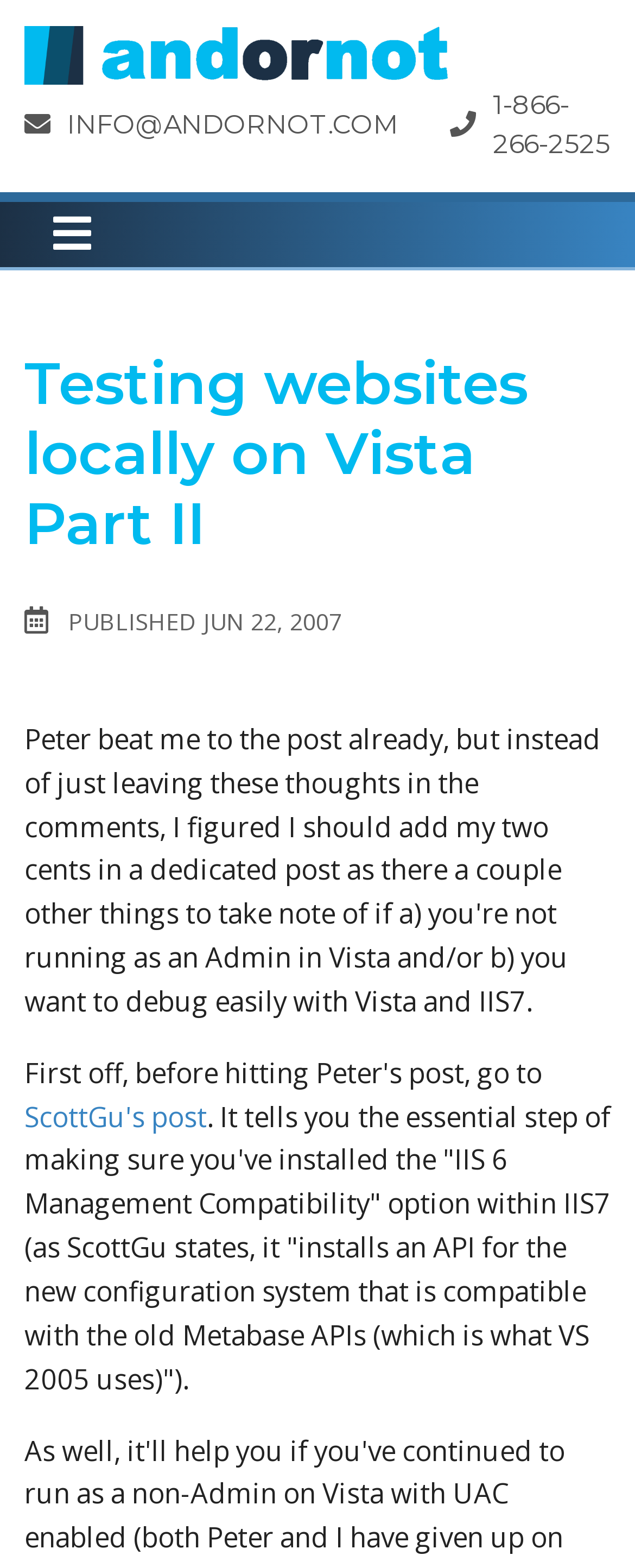Who is mentioned in the blog post?
Look at the image and construct a detailed response to the question.

I found the mention of ScottGu by reading the content of the blog post, where the author mentions ScottGu's post.